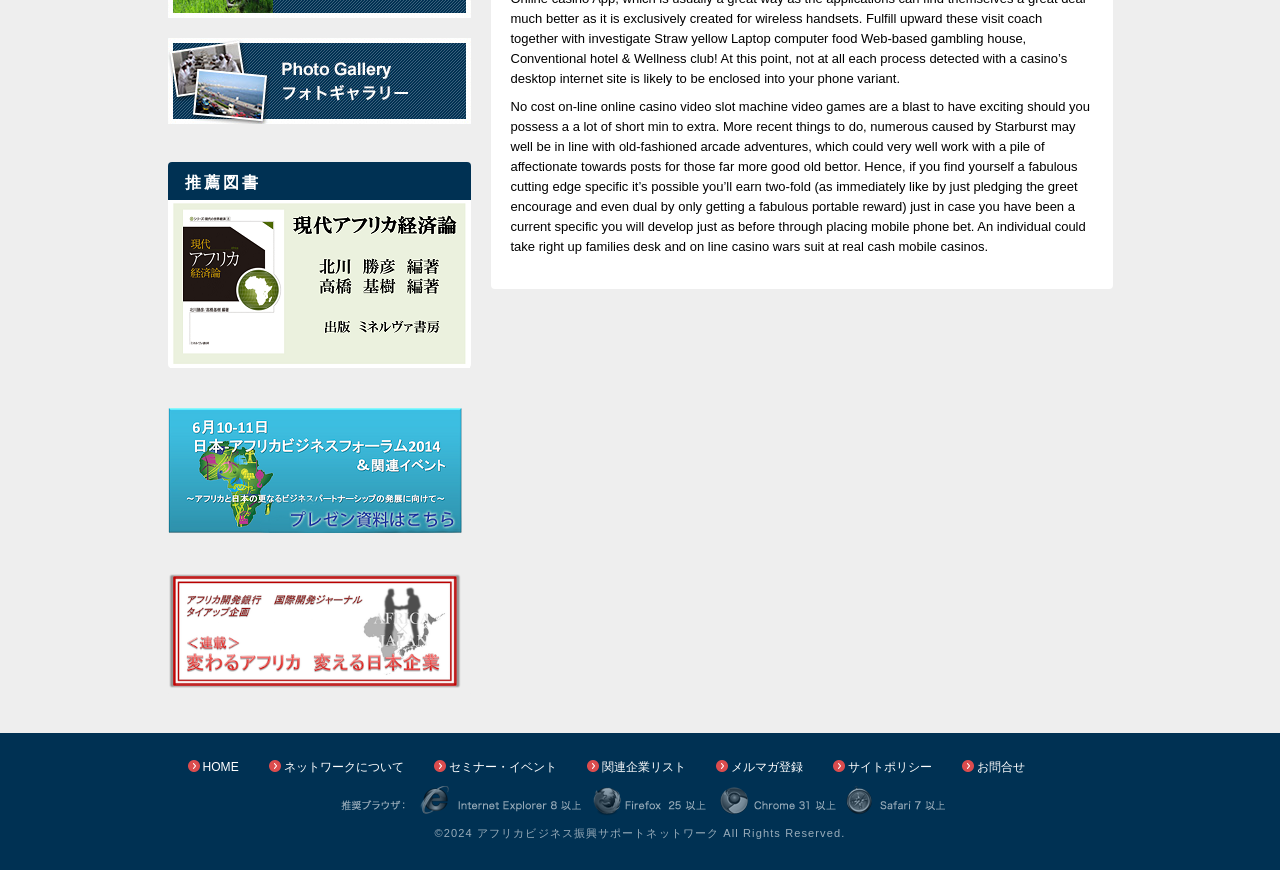Find the bounding box coordinates of the clickable region needed to perform the following instruction: "Go to HOME page". The coordinates should be provided as four float numbers between 0 and 1, i.e., [left, top, right, bottom].

[0.158, 0.873, 0.187, 0.889]